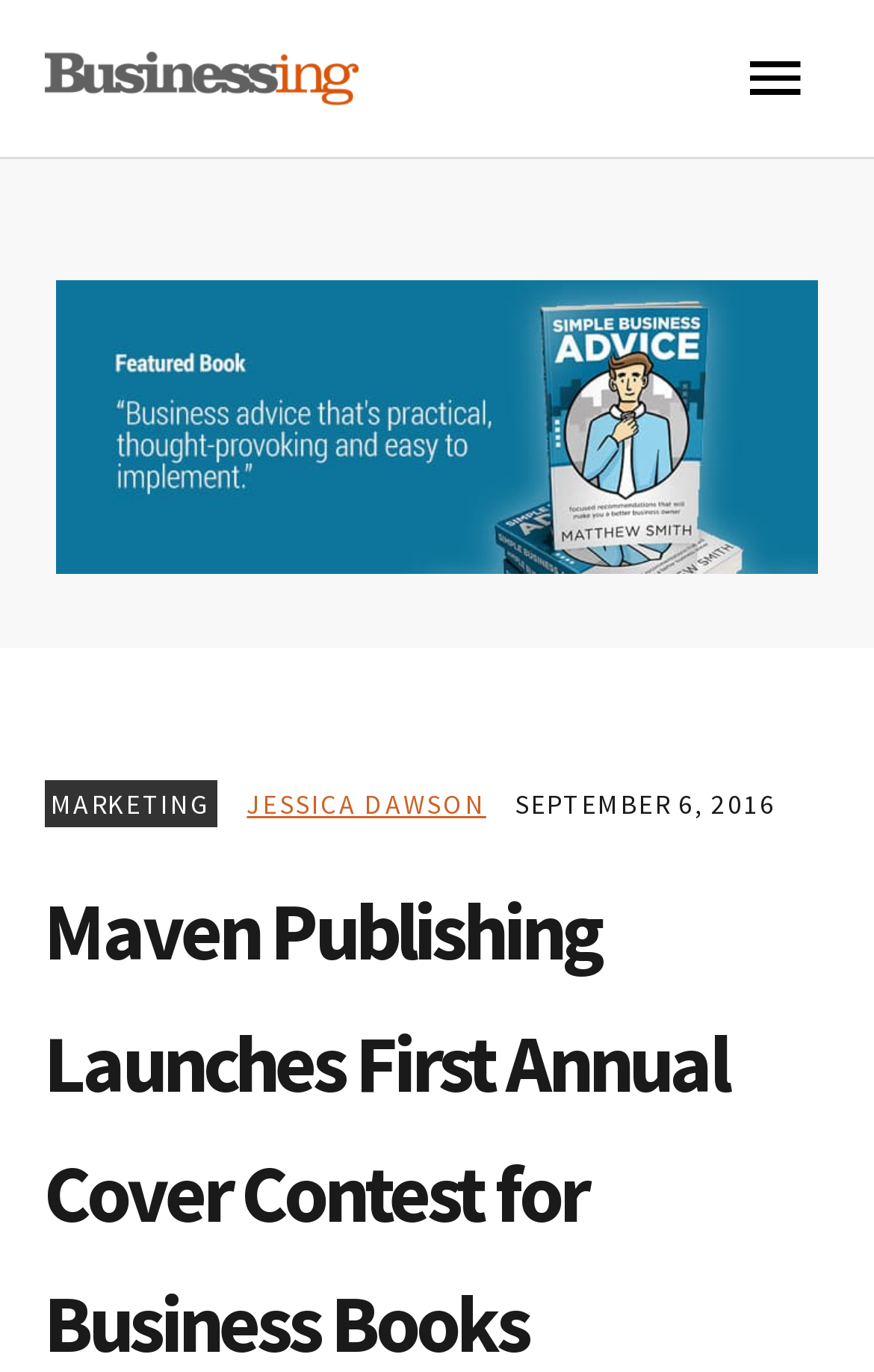Provide a brief response to the question below using a single word or phrase: 
When was the article published?

September 6, 2016